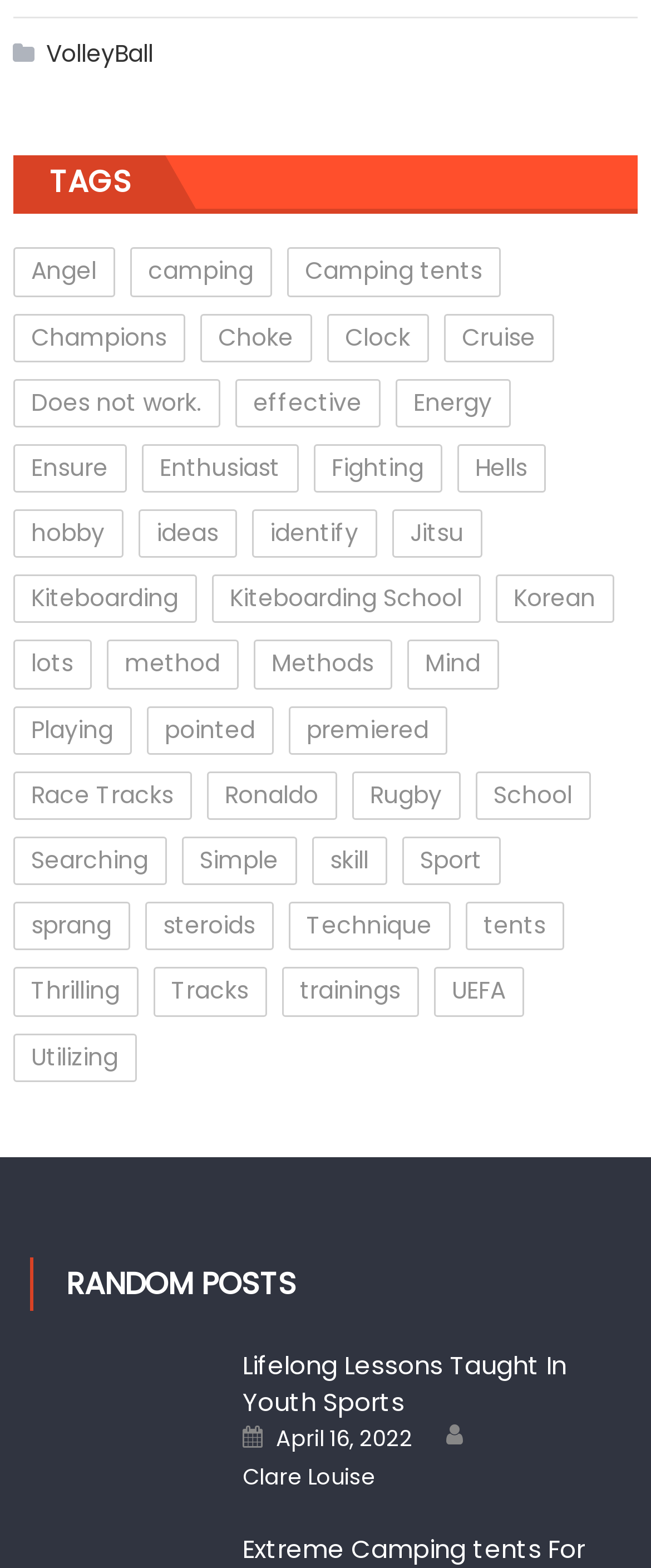Predict the bounding box of the UI element based on this description: "Camping tents".

[0.441, 0.158, 0.769, 0.189]